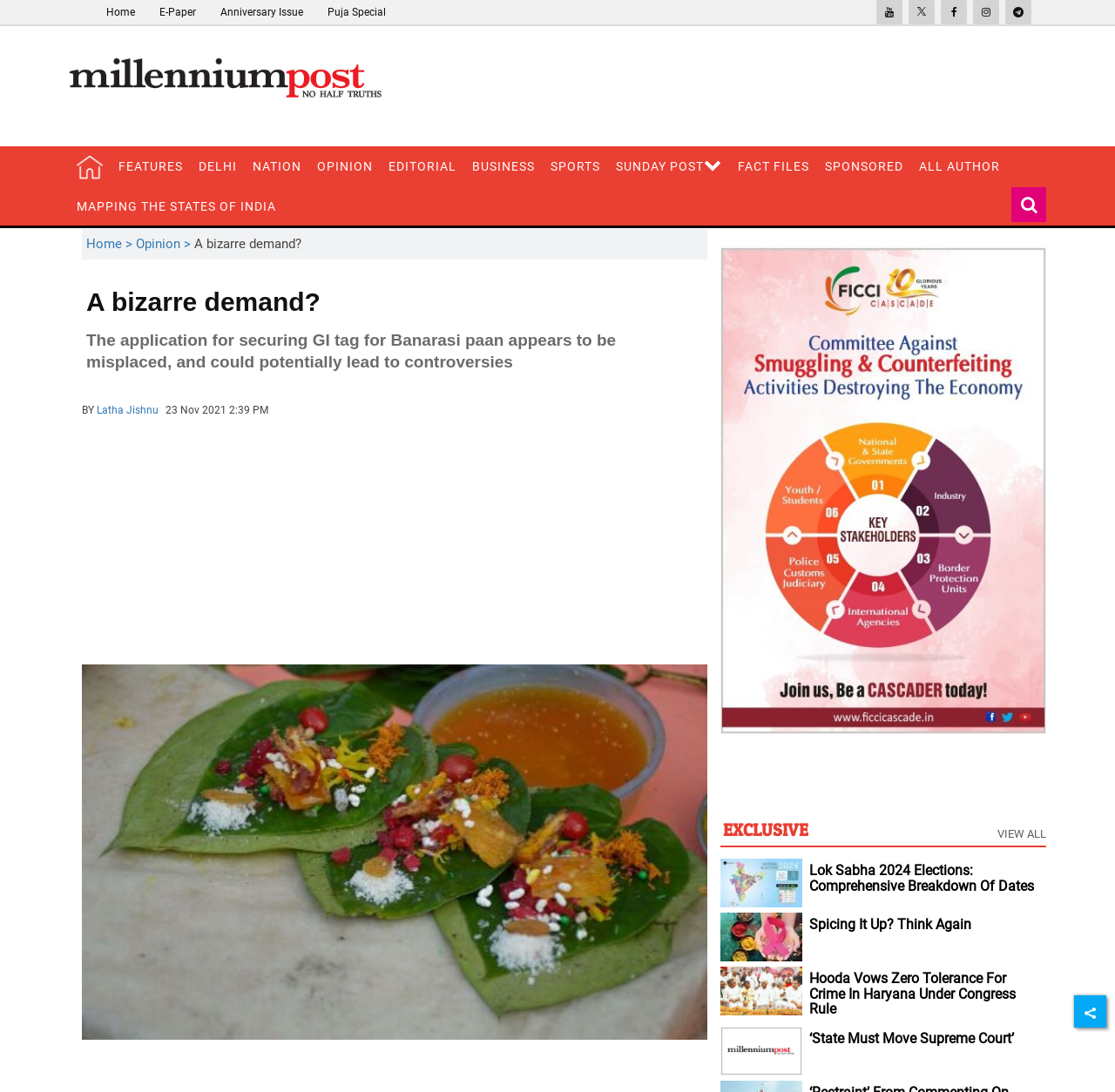How many main categories are there in the top navigation menu?
Give a one-word or short-phrase answer derived from the screenshot.

9